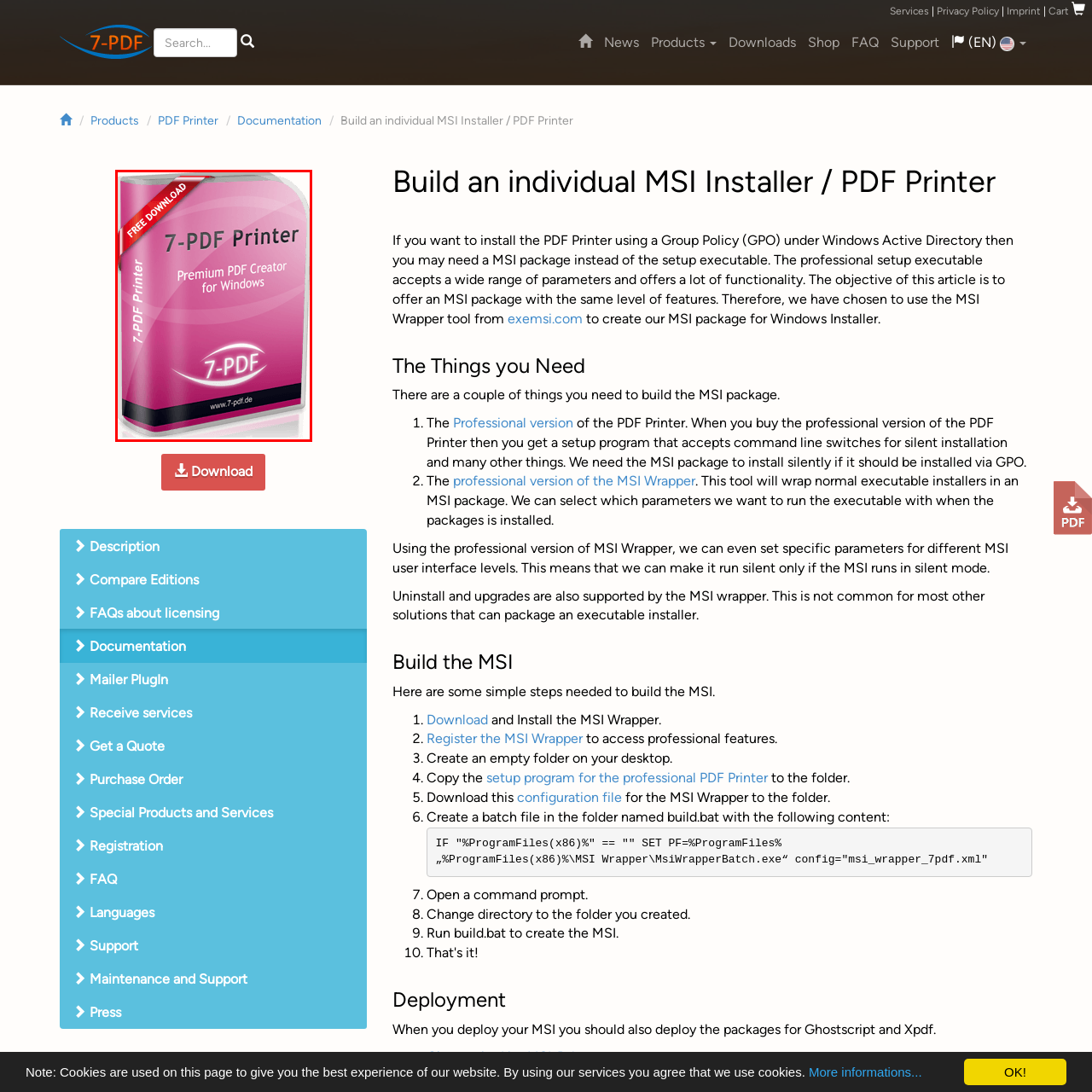Give a detailed narrative of the image enclosed by the red box.

The image features the packaging design for the "7-PDF Printer," a premium PDF creator for Windows. The box is depicted in a vibrant pink color, prominently displaying the product name "7-PDF Printer" at the top in white text. A red banner at the top left corner proclaims "FREE DOWNLOAD," signaling an enticing offer for potential users. Below the product name, the caption states "Premium PDF Creator for Windows" in a slightly smaller font, emphasizing its capabilities. The branding elements and the website, "www.7-pdf.de," are also showcased at the bottom, indicating authenticity and providing further information for users interested in downloading the software. This design effectively captures attention and conveys the software's purpose and value proposition.